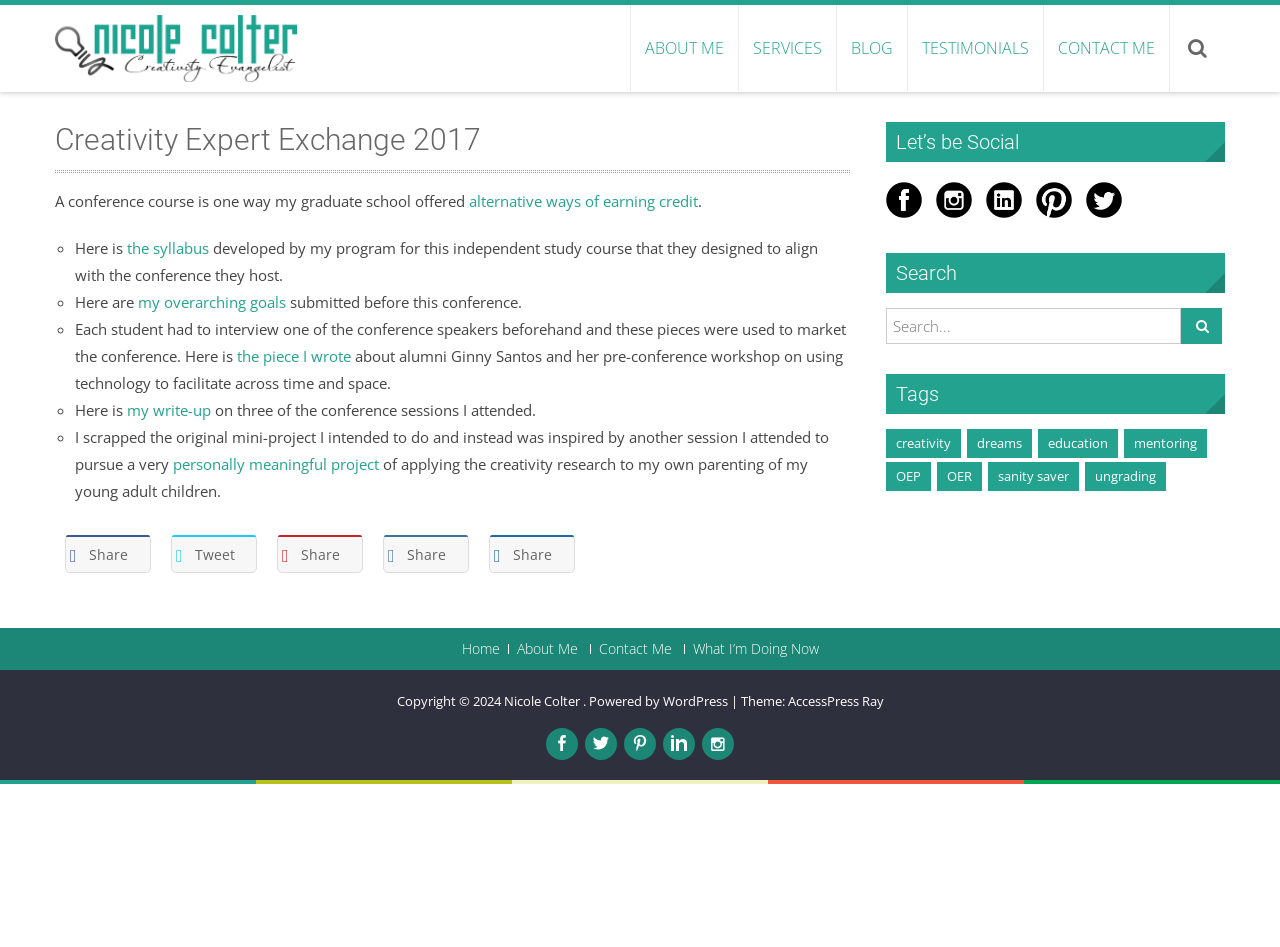How many tags are listed?
Using the information presented in the image, please offer a detailed response to the question.

In the 'Tags' section, there are seven tags listed: creativity, dreams, education, mentoring, OEP, OER, and sanity saver. Each tag has a corresponding number of items in parentheses.